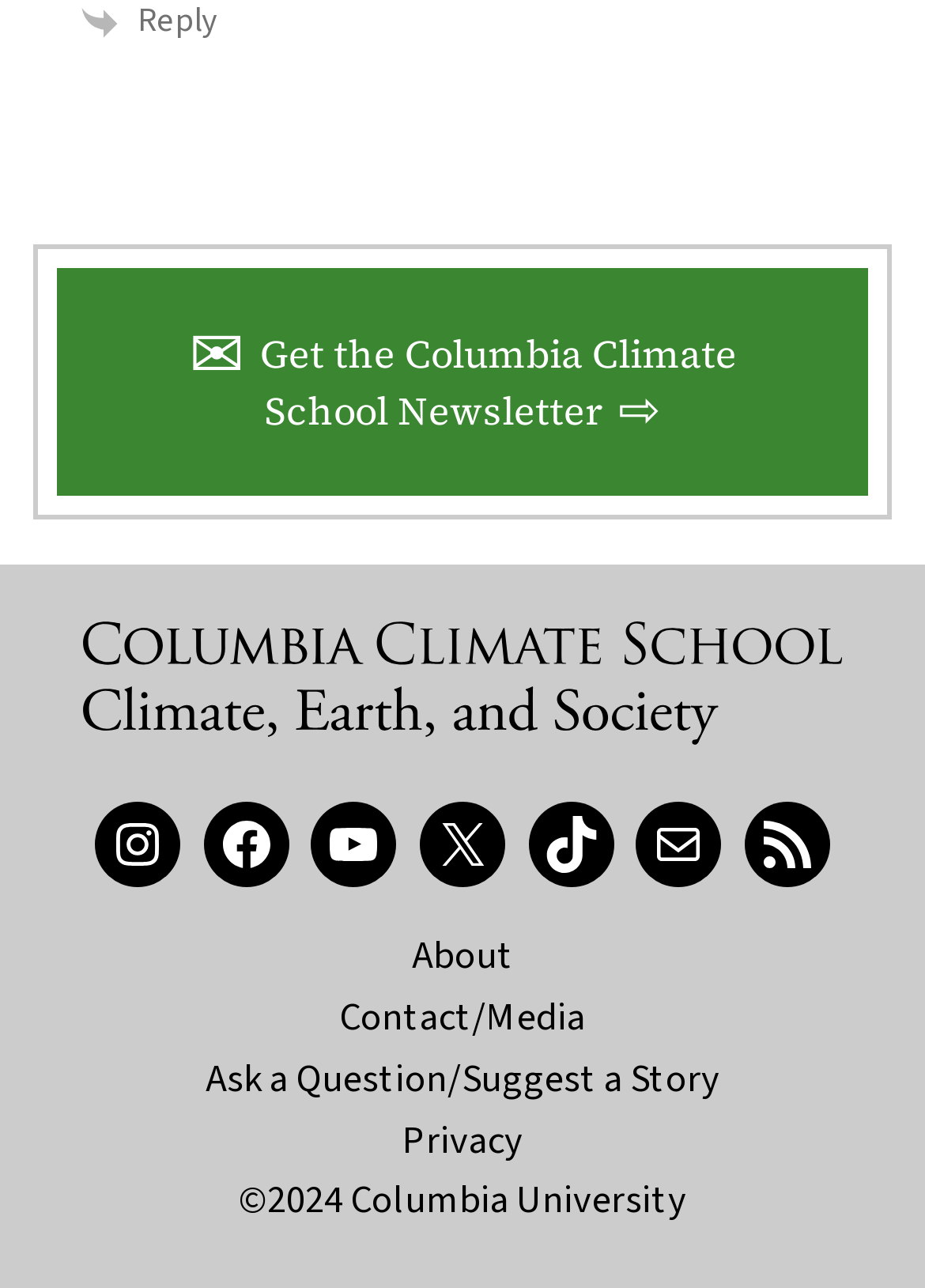Find the bounding box coordinates for the element that must be clicked to complete the instruction: "Ask a question or suggest a story". The coordinates should be four float numbers between 0 and 1, indicated as [left, top, right, bottom].

[0.222, 0.815, 0.778, 0.858]